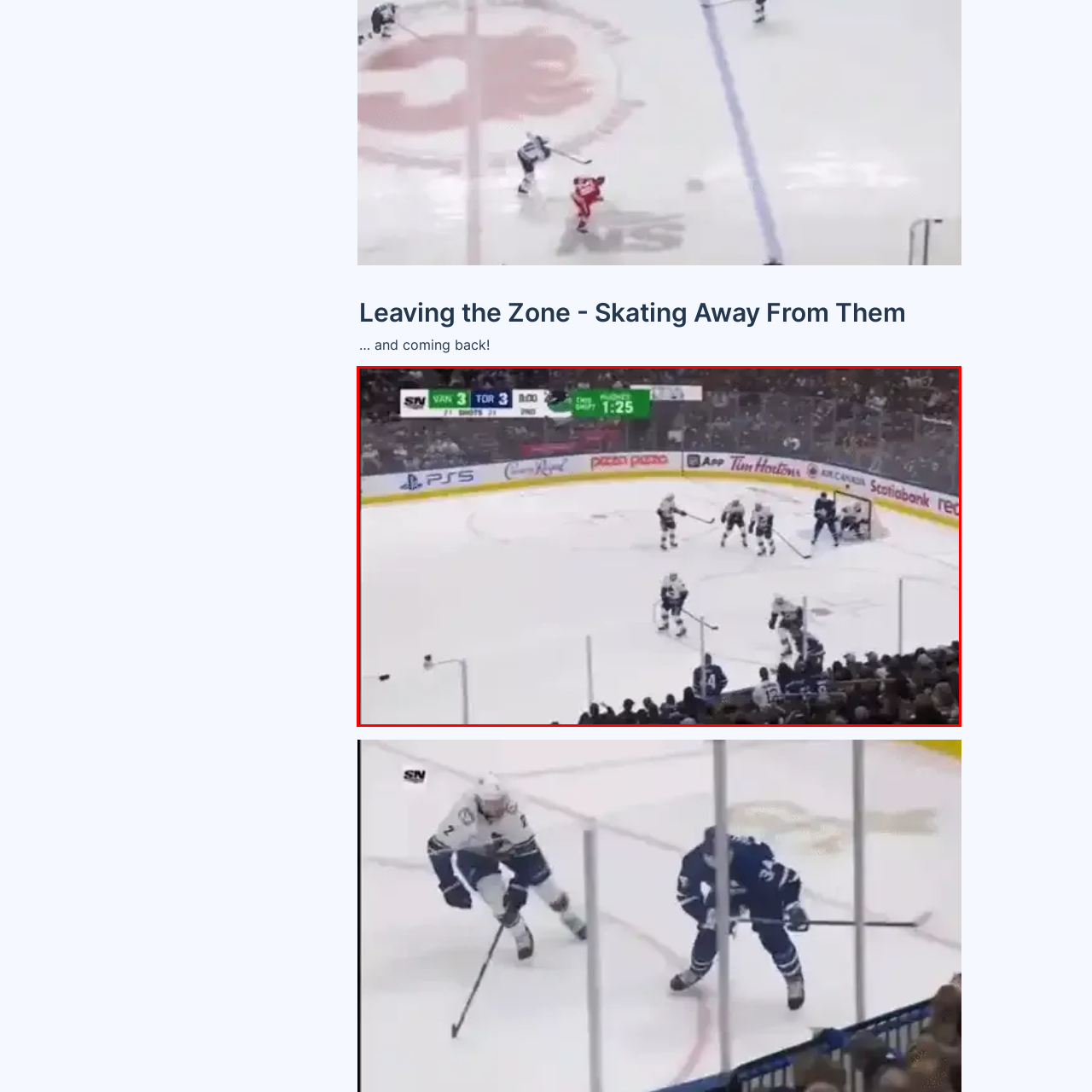Analyze the image highlighted by the red bounding box and give a one-word or phrase answer to the query: What is lying on the ice in the foreground?

A helmet